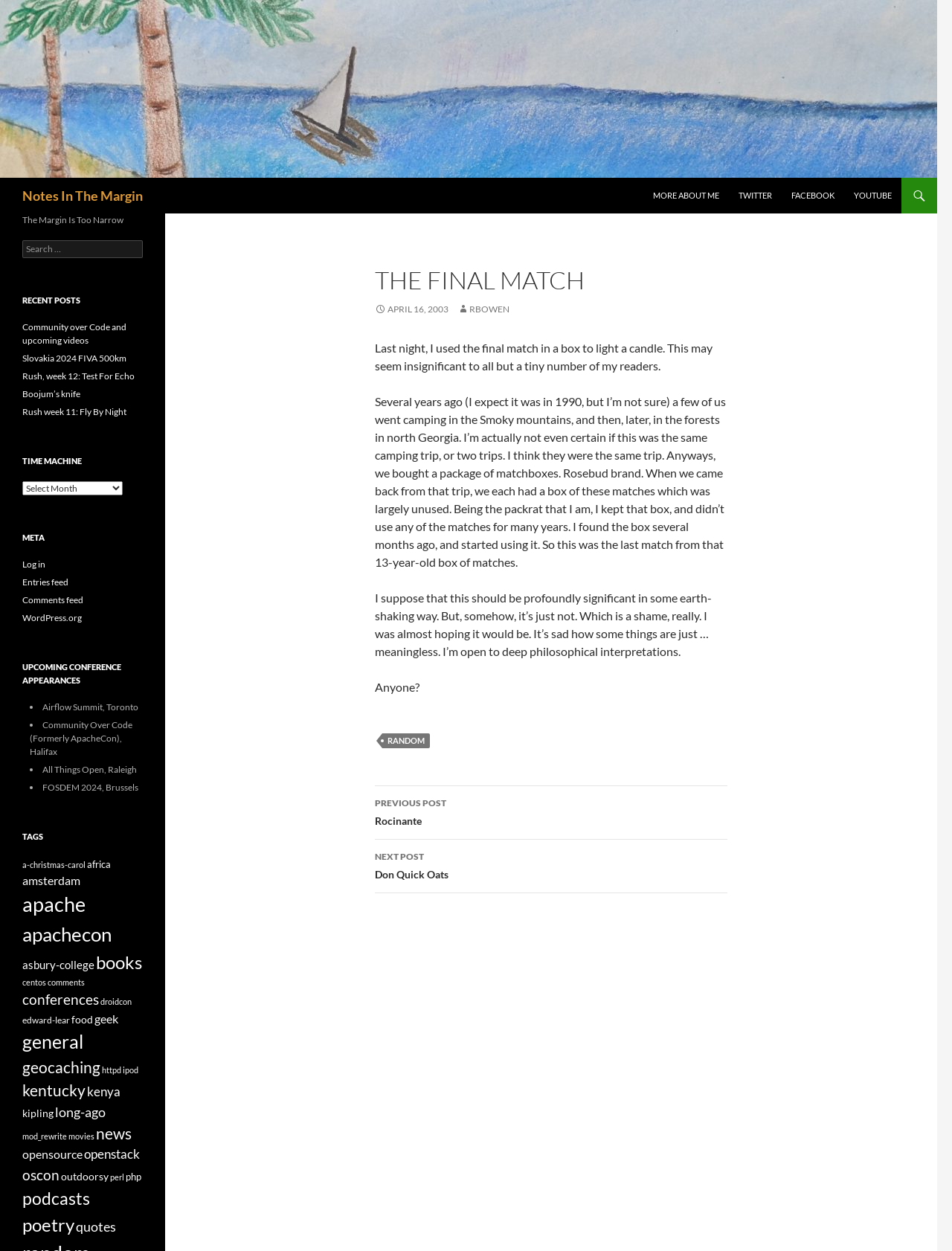What is the author of the article?
Using the image, respond with a single word or phrase.

RBOWEN